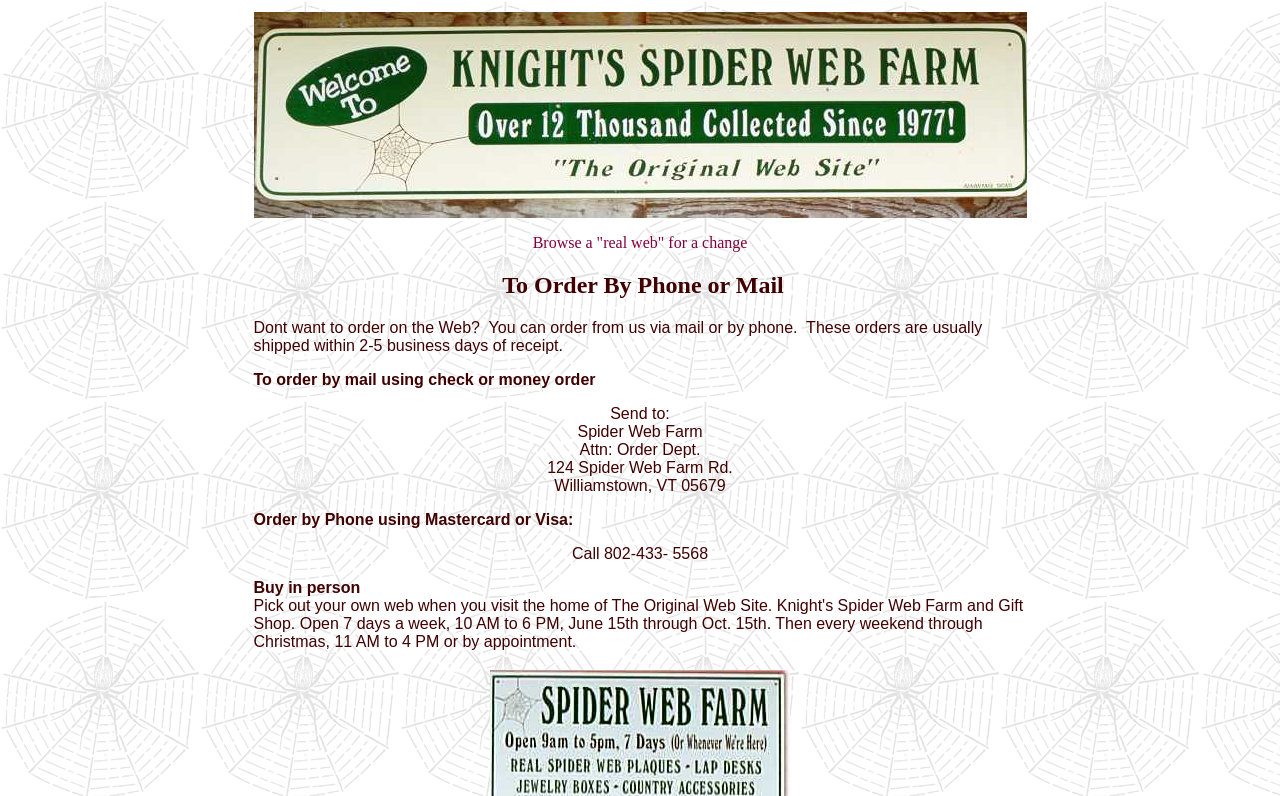Please reply to the following question using a single word or phrase: 
Is there an image on the webpage?

Yes